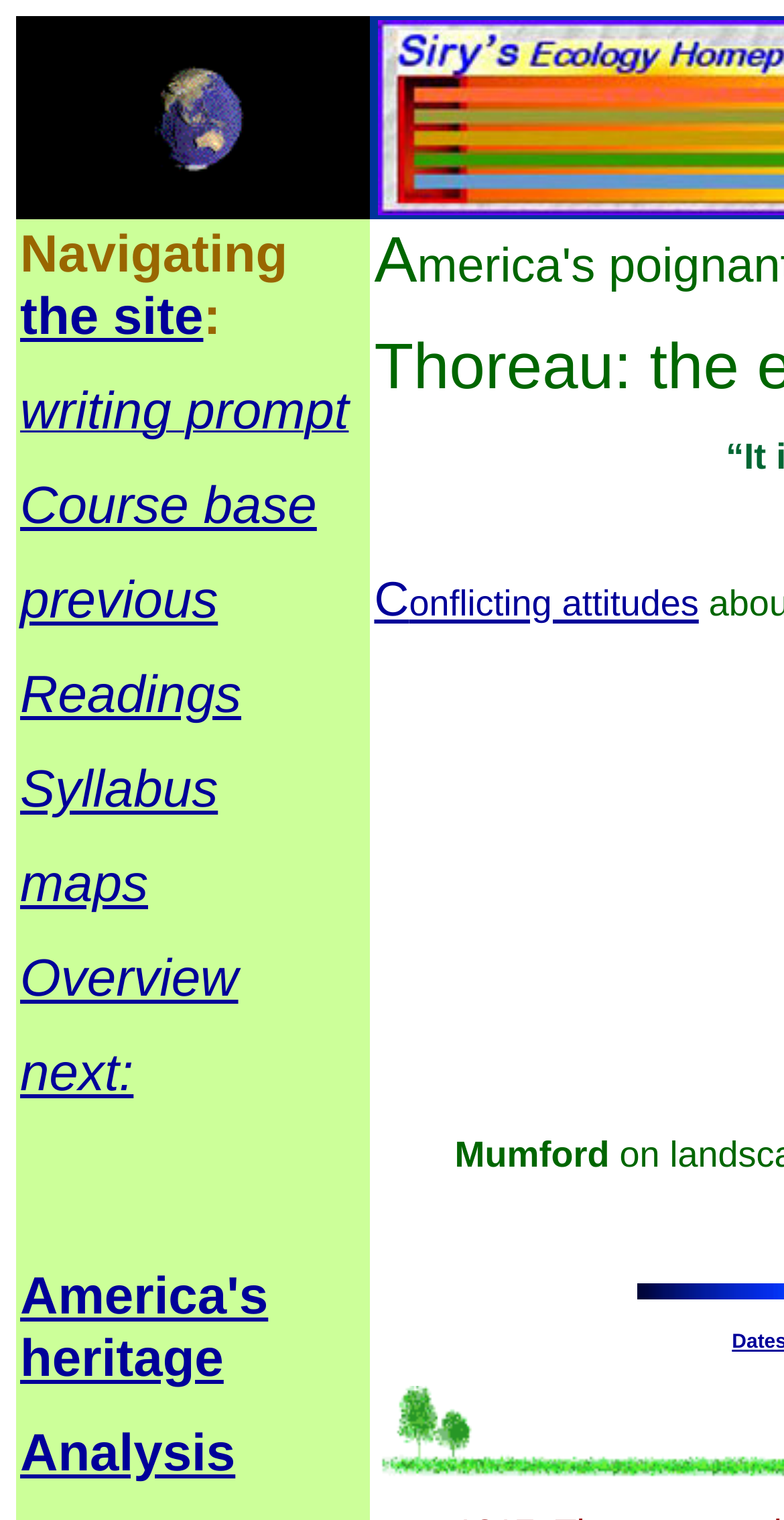What is the last link in the second column?
Answer the question with a single word or phrase, referring to the image.

Analysis